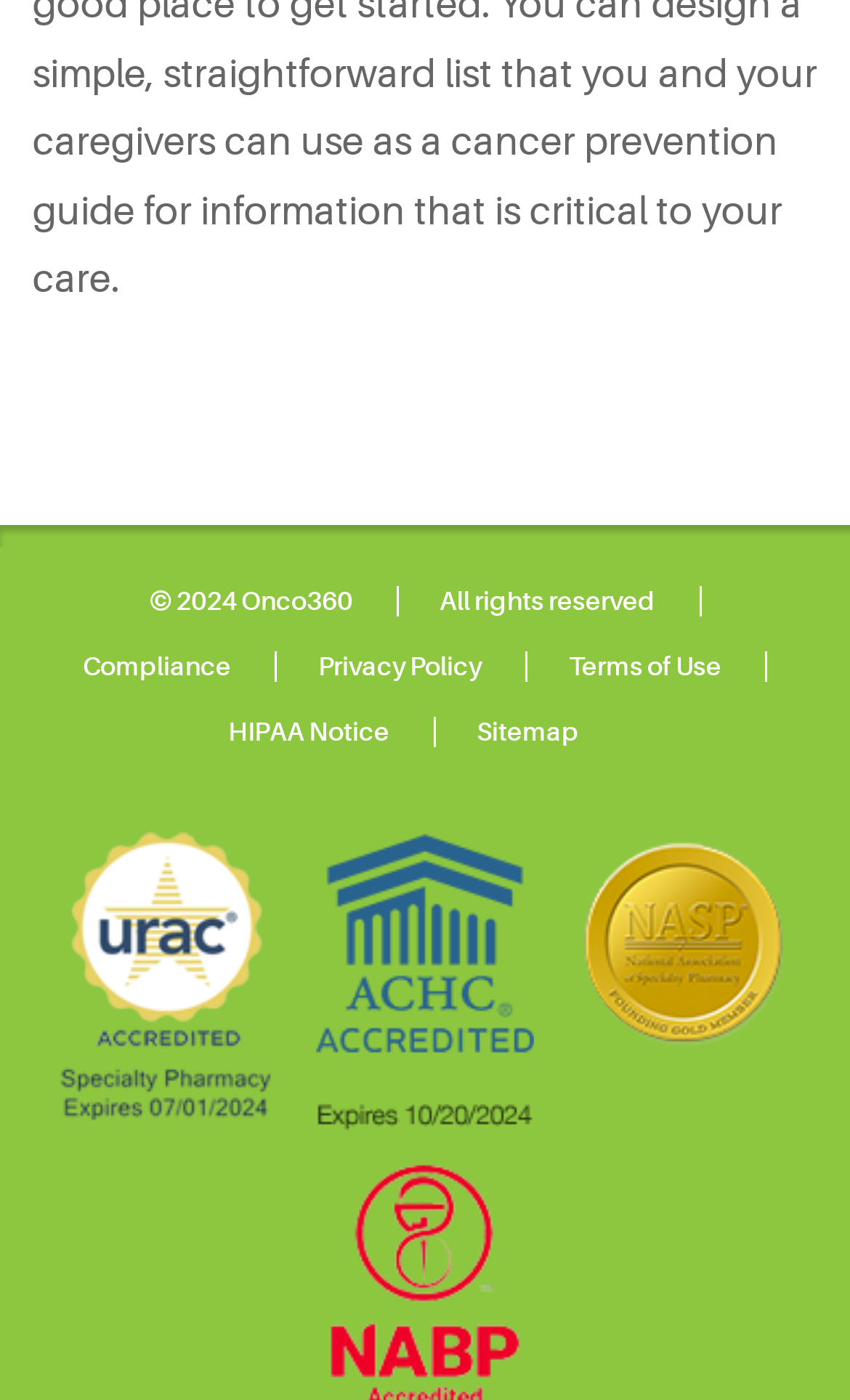Refer to the screenshot and give an in-depth answer to this question: How many links are in the footer?

I counted the number of link elements in the footer section of the webpage, which includes 'Compliance', 'Privacy Policy', 'Terms of Use', 'HIPAA Notice', 'Sitemap', 'URAC Logo', and 'ACHC Accreditation Logo'.